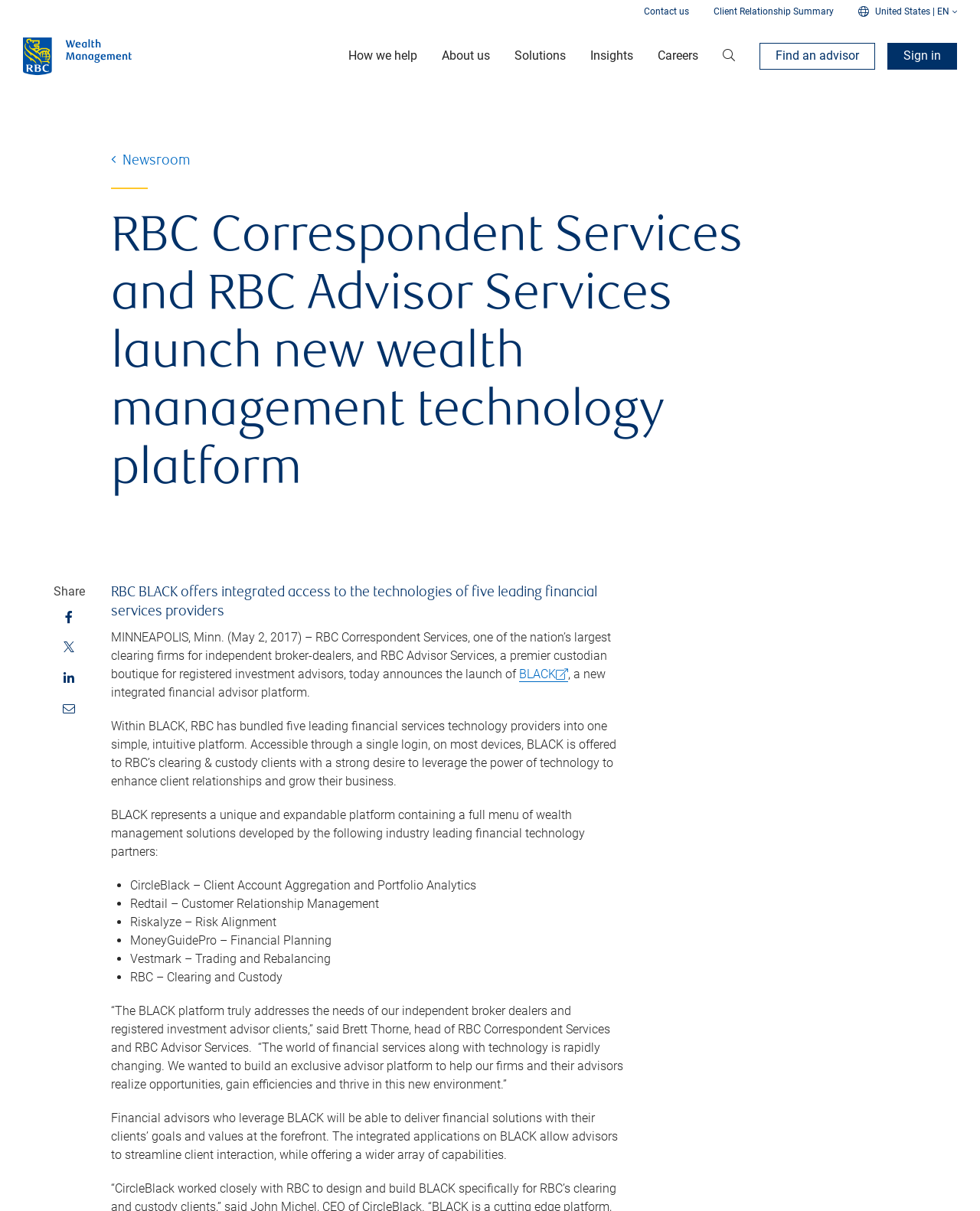Find the bounding box coordinates of the area that needs to be clicked in order to achieve the following instruction: "Search for something". The coordinates should be specified as four float numbers between 0 and 1, i.e., [left, top, right, bottom].

[0.725, 0.041, 0.75, 0.051]